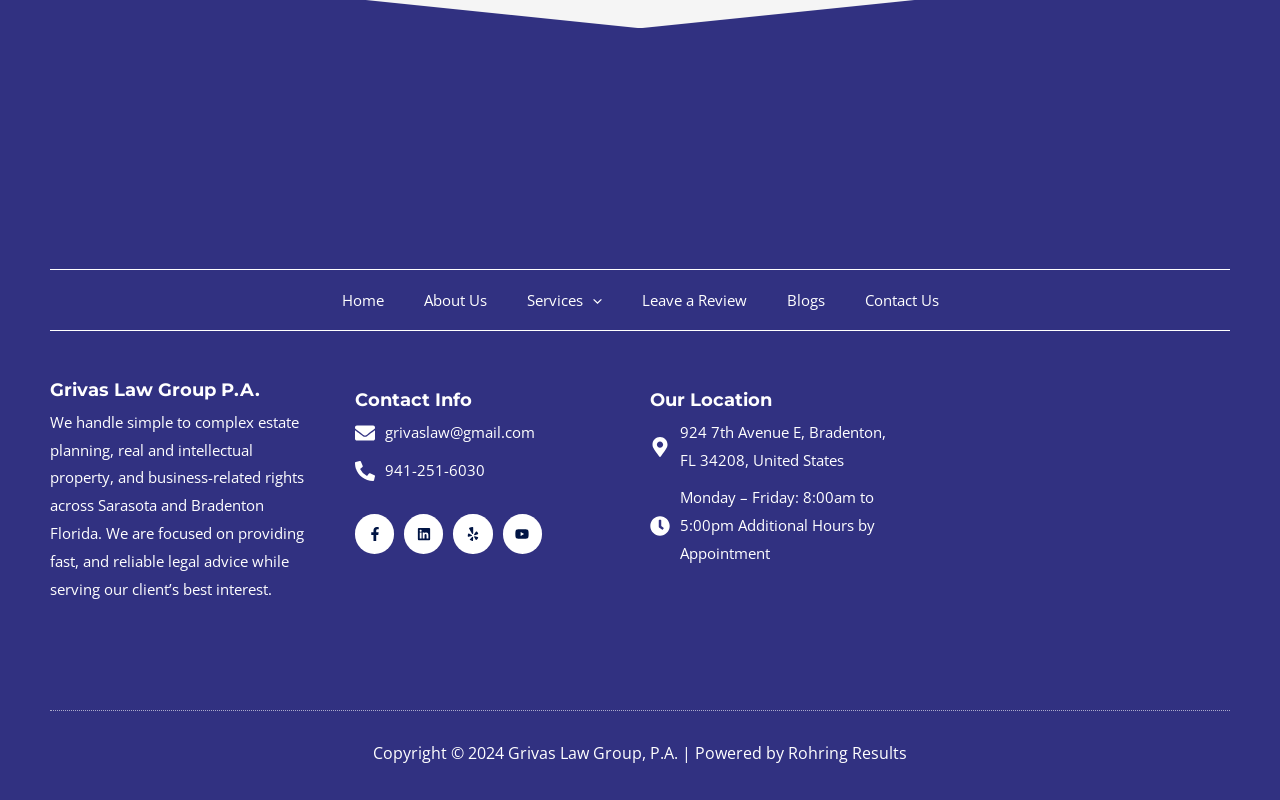Show the bounding box coordinates of the region that should be clicked to follow the instruction: "Visit Facebook page."

[0.277, 0.643, 0.308, 0.692]